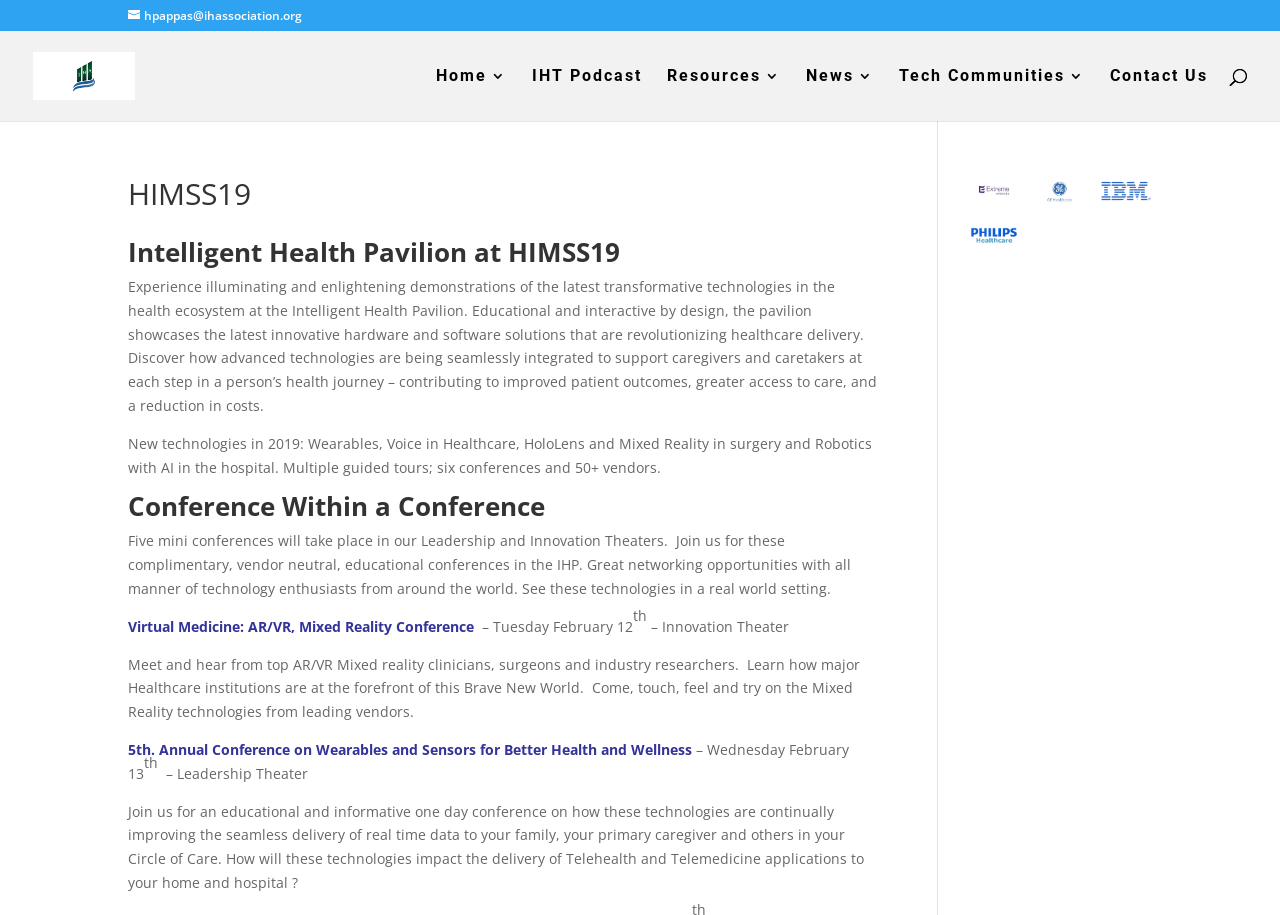Find the bounding box coordinates of the element to click in order to complete the given instruction: "Explore resources."

[0.521, 0.075, 0.61, 0.132]